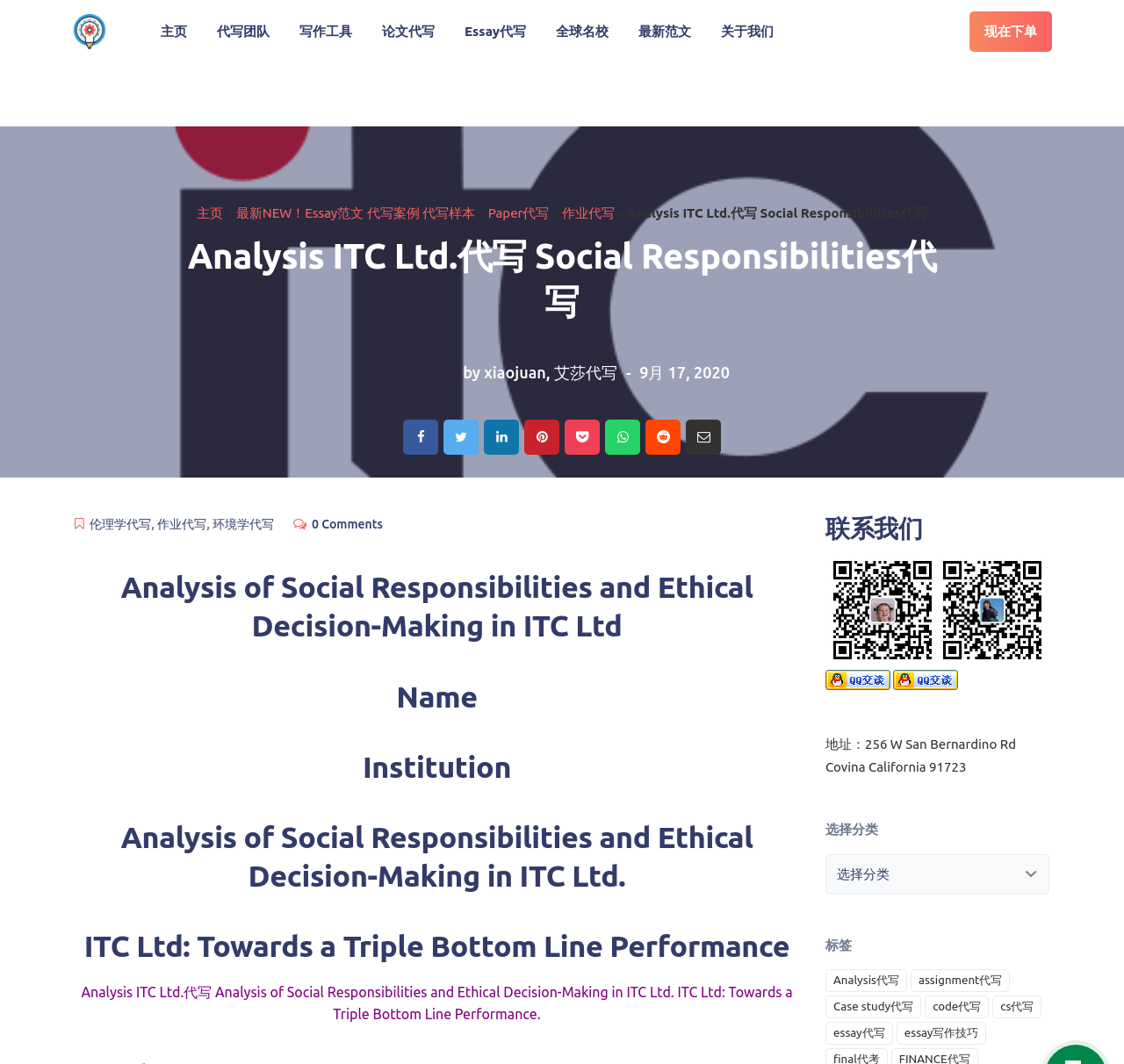Please specify the bounding box coordinates of the area that should be clicked to accomplish the following instruction: "Contact us through the '点击这里给我发消息' link". The coordinates should consist of four float numbers between 0 and 1, i.e., [left, top, right, bottom].

[0.734, 0.631, 0.792, 0.645]